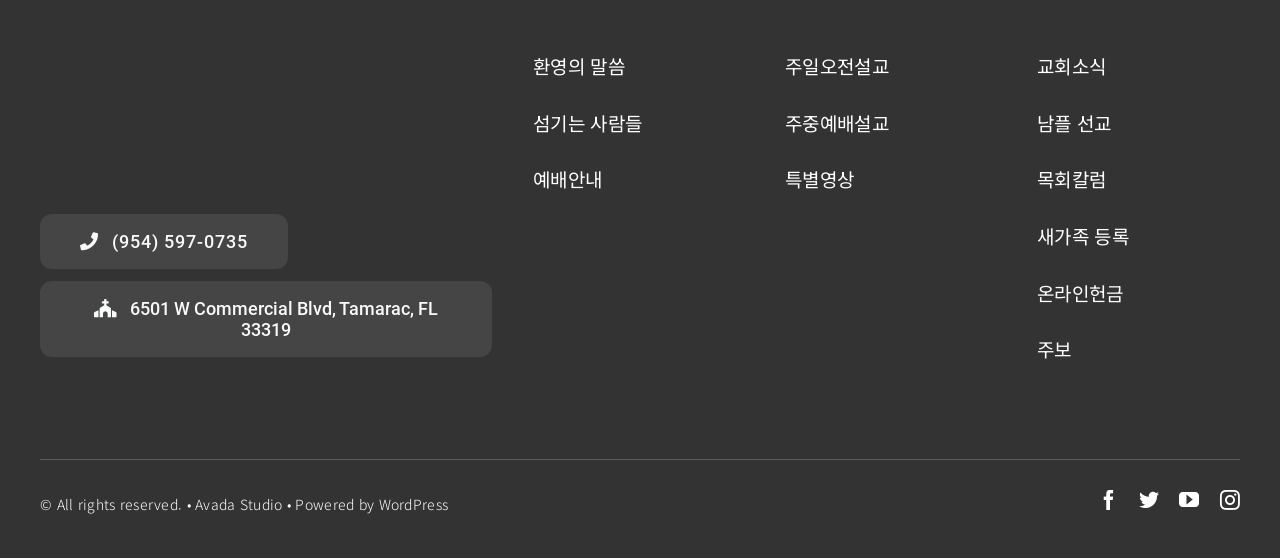Using the information in the image, give a comprehensive answer to the question: 
What social media platforms are linked on the webpage?

The social media platforms linked on the webpage are facebook, twitter, youtube, and instagram. They are located at the bottom right side of the webpage, with bounding box coordinates [0.858, 0.878, 0.874, 0.914], [0.89, 0.878, 0.906, 0.914], [0.921, 0.878, 0.937, 0.914], and [0.953, 0.878, 0.969, 0.914] respectively.